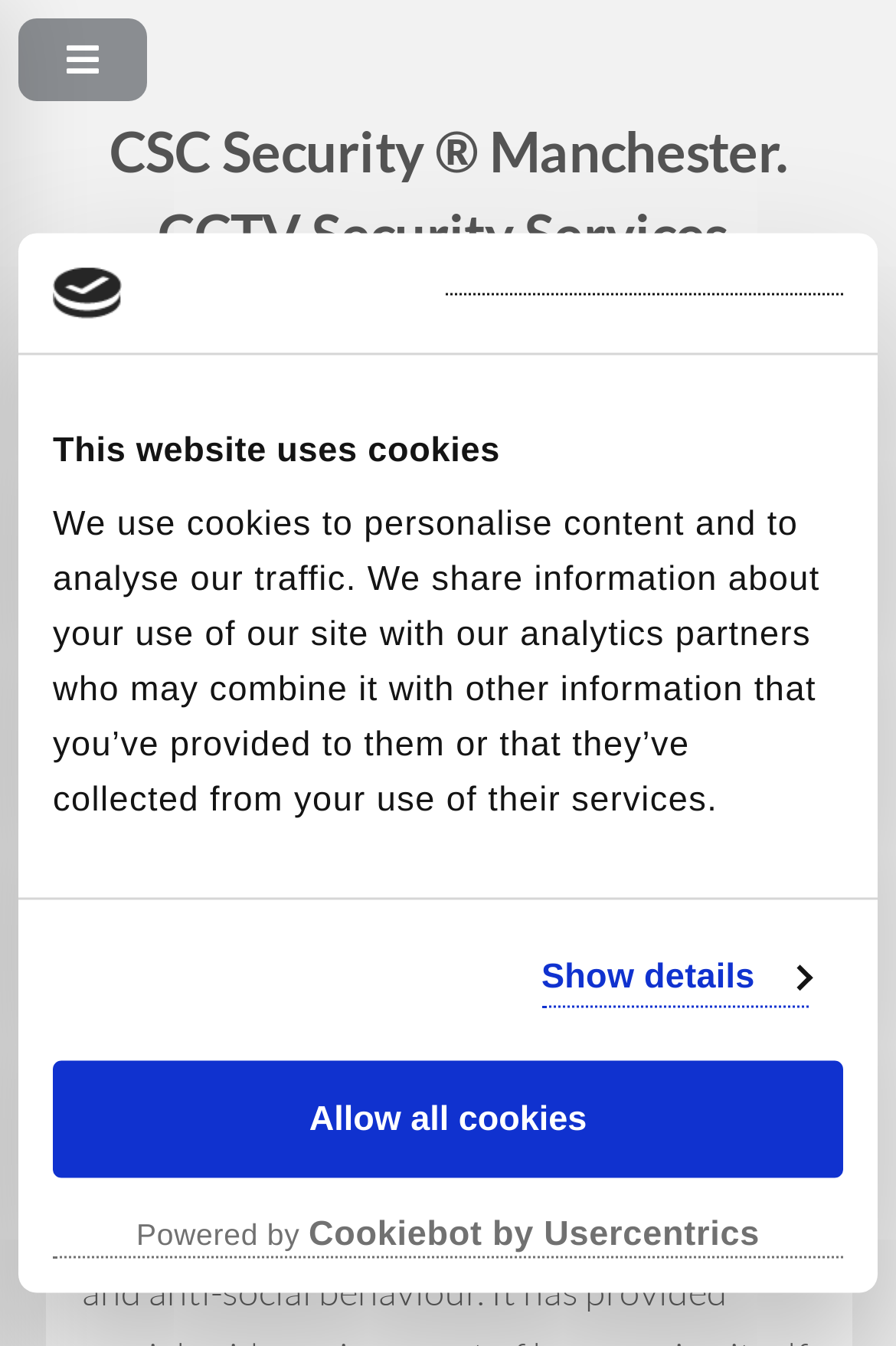Show the bounding box coordinates for the HTML element as described: "Show details".

[0.604, 0.707, 0.903, 0.75]